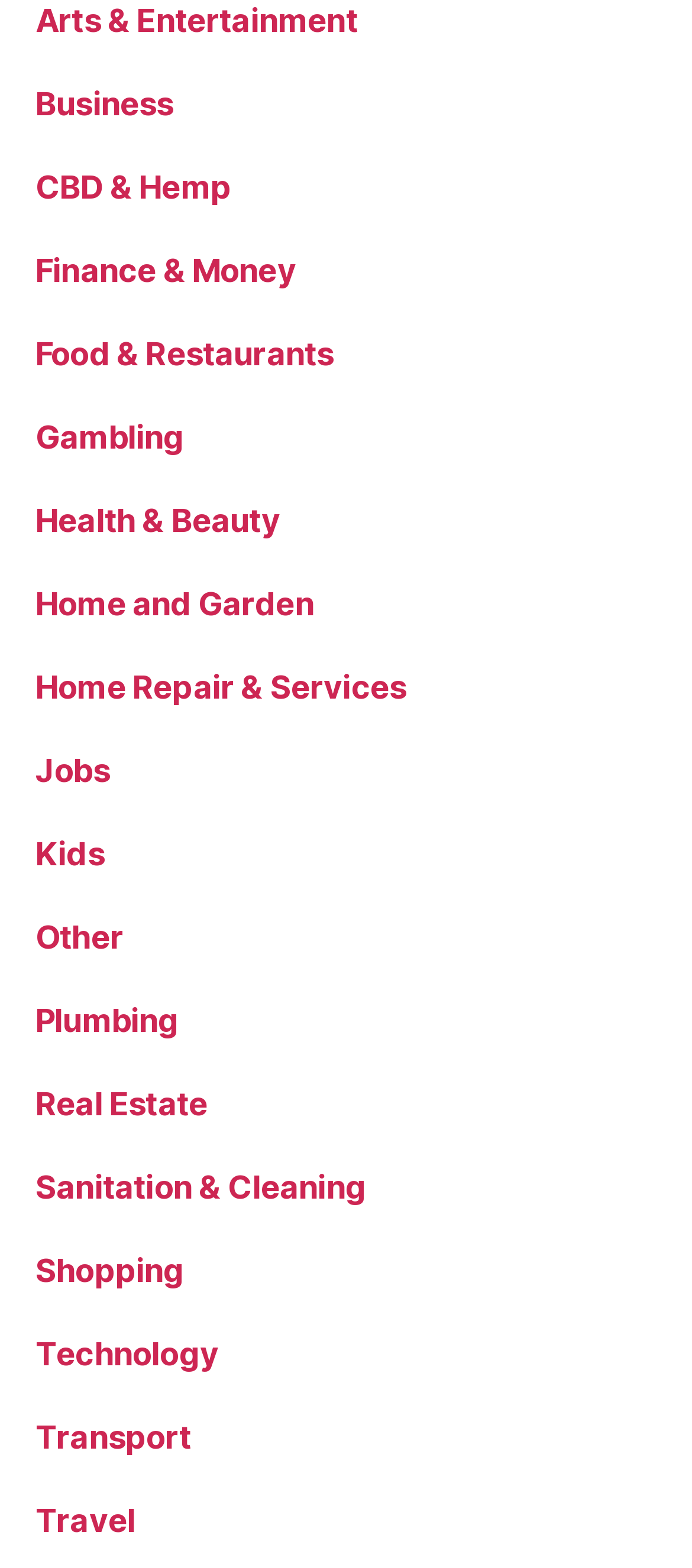Please provide a comprehensive response to the question based on the details in the image: How many categories start with the letter 'H'?

I scanned the list of categories and found two categories that start with the letter 'H', which are 'Health & Beauty' and 'Home and Garden'.